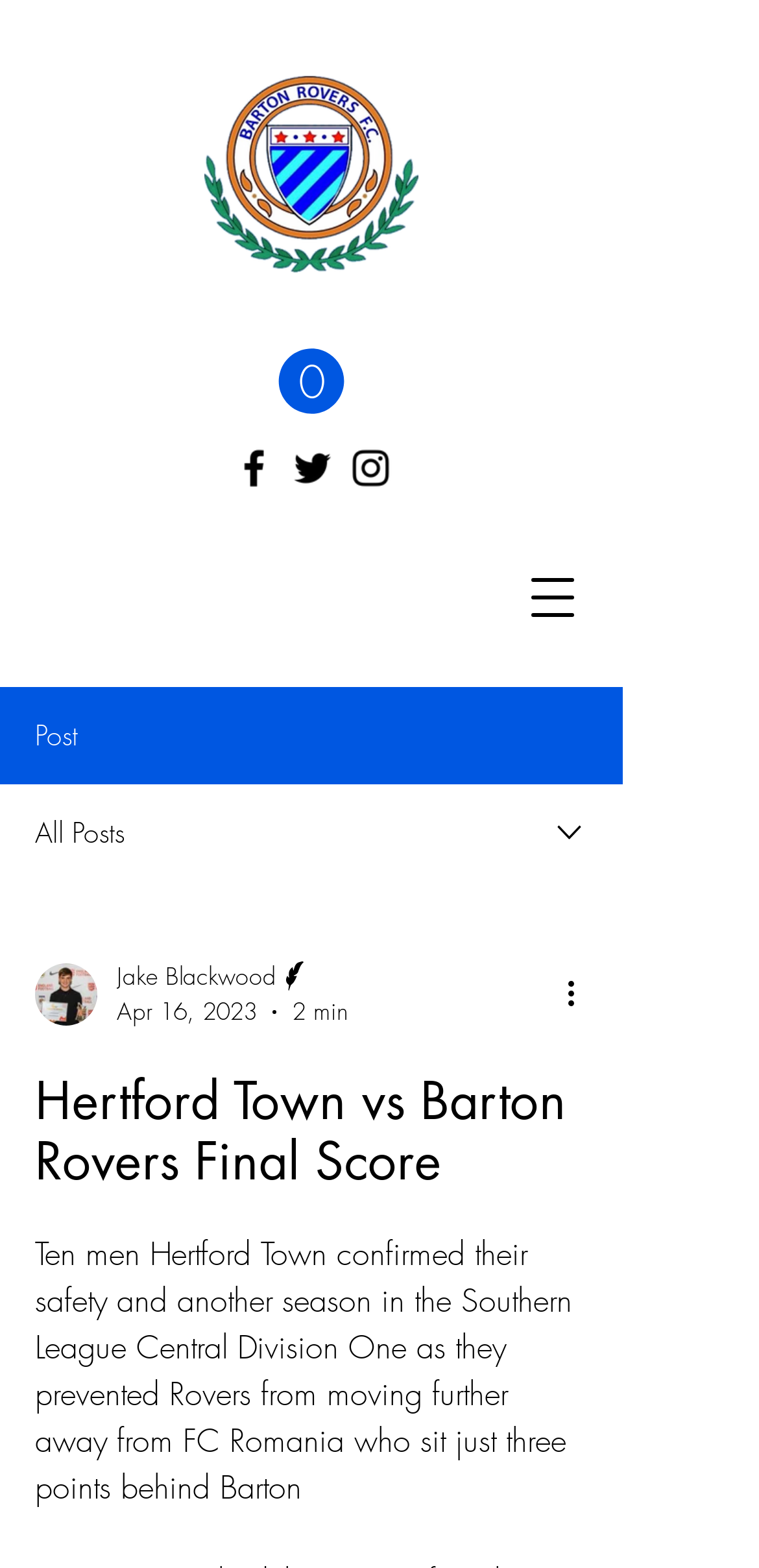What is the logo of the opposing team?
Using the image as a reference, answer the question in detail.

I found the logo of the opposing team by looking at the image element with the description 'Barton_Rovers_FC_logo.png' which is located at the top of the webpage.